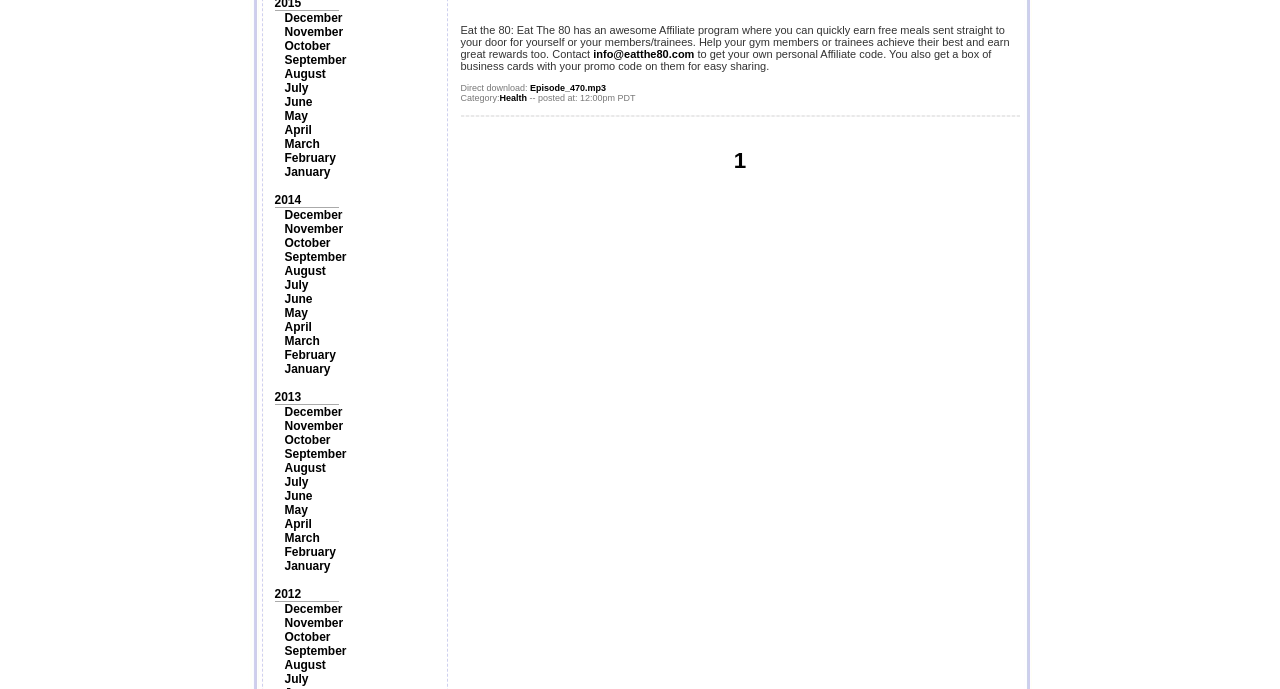Answer the question below in one word or phrase:
What is the name of the affiliate program?

Eat The 80